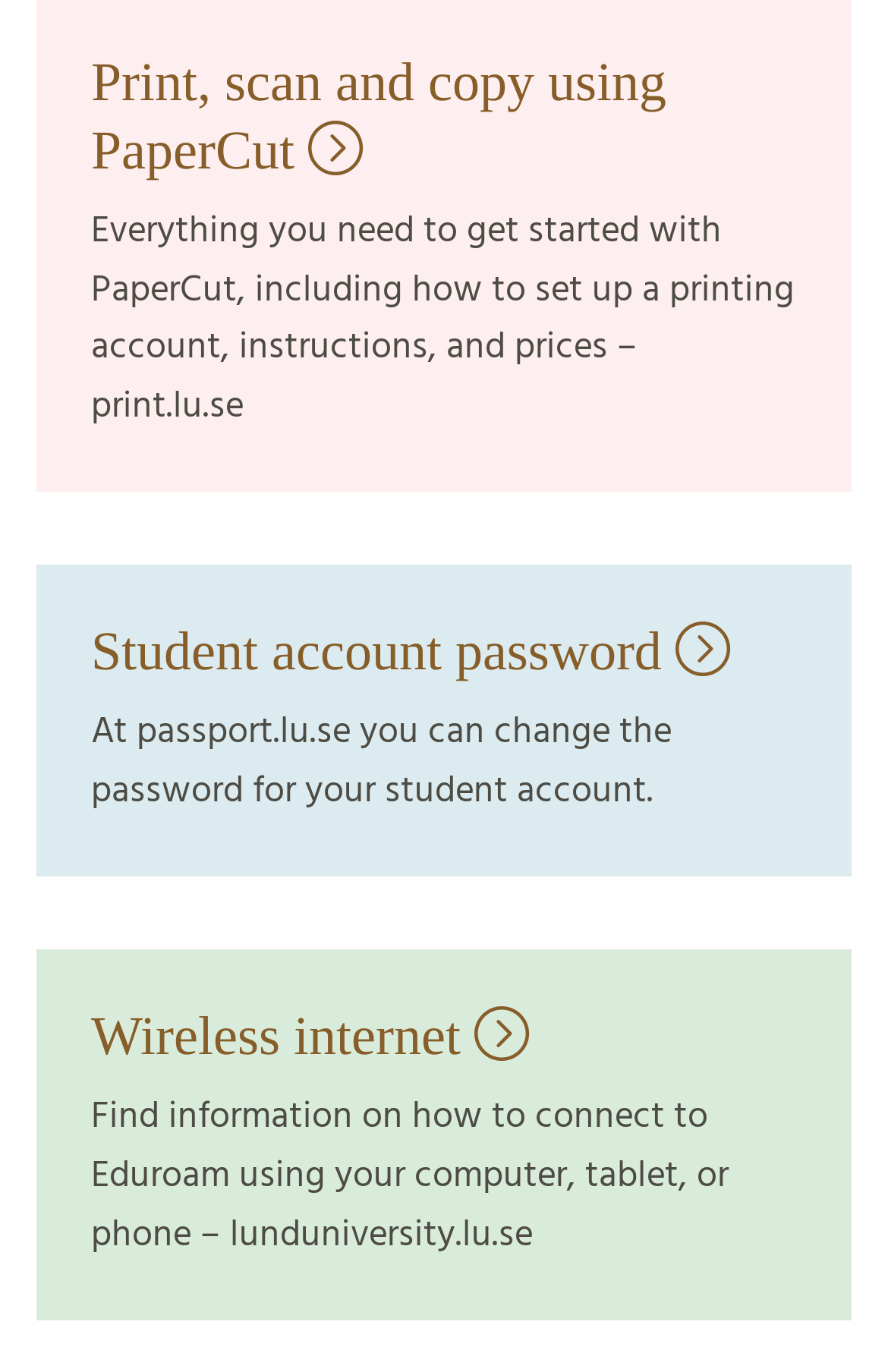What is the main topic of the first section?
Please ensure your answer to the question is detailed and covers all necessary aspects.

The first section has a heading 'Print, scan and copy using PaperCut' and a link with the same text, indicating that the main topic of this section is related to printing.